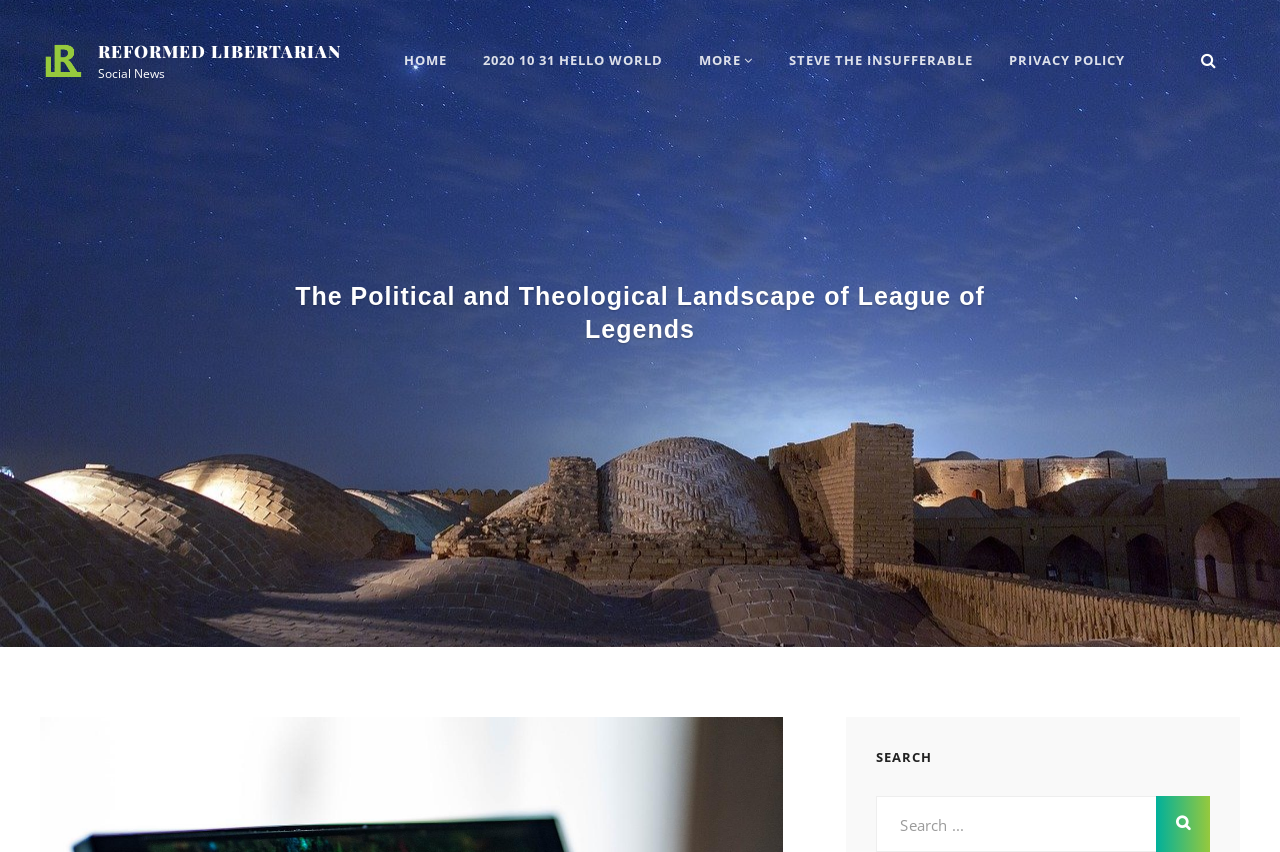How many menu items are in the primary menu?
Answer the question with as much detail as possible.

The primary menu is located at the top of the webpage and contains 5 menu items, namely 'HOME', '2020 10 31 HELLO WORLD', 'MORE', 'STEVE THE INSUFFERABLE', and 'PRIVACY POLICY'.